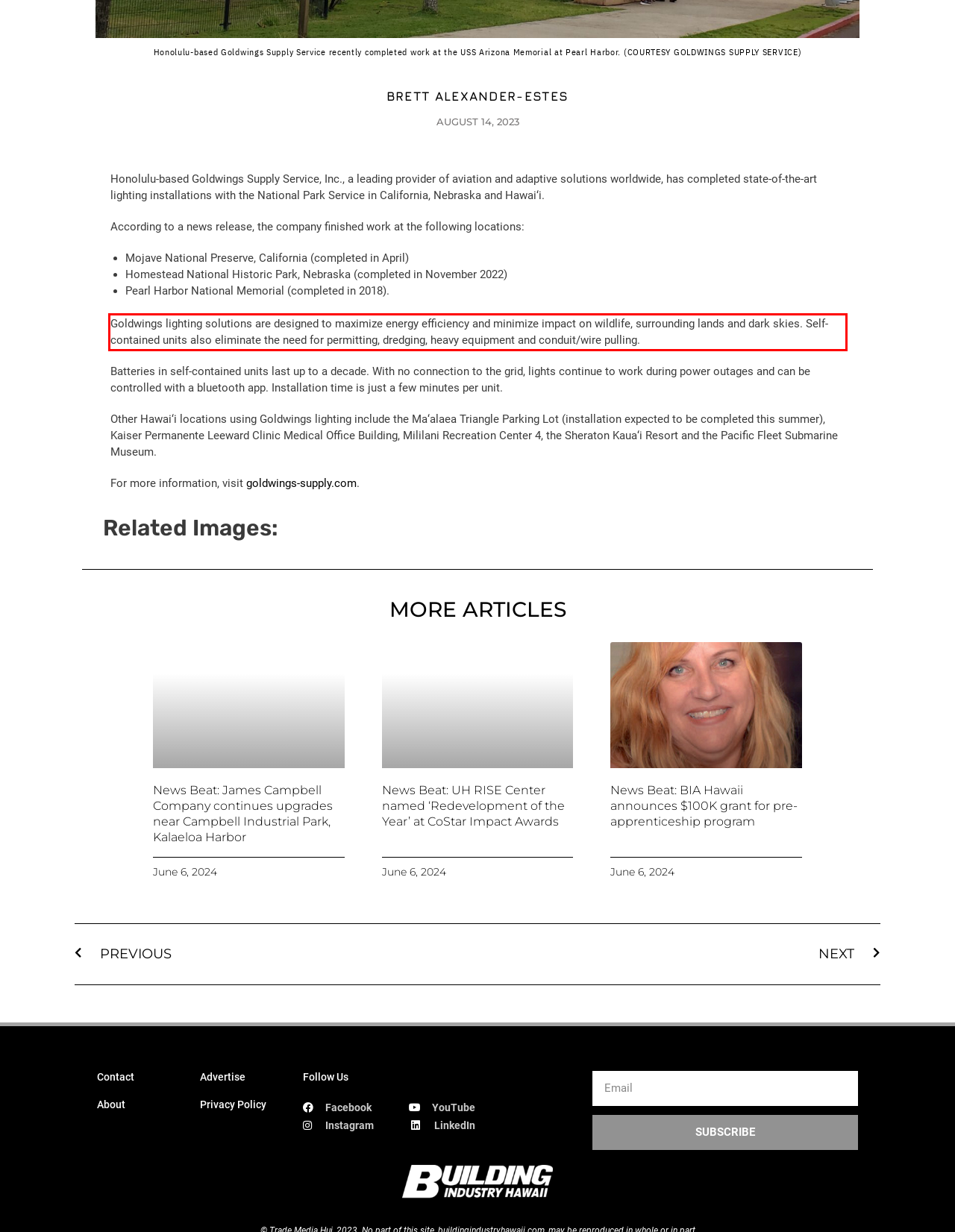From the given screenshot of a webpage, identify the red bounding box and extract the text content within it.

Goldwings lighting solutions are designed to maximize energy efficiency and minimize impact on wildlife, surrounding lands and dark skies. Self-contained units also eliminate the need for permitting, dredging, heavy equipment and conduit/wire pulling.